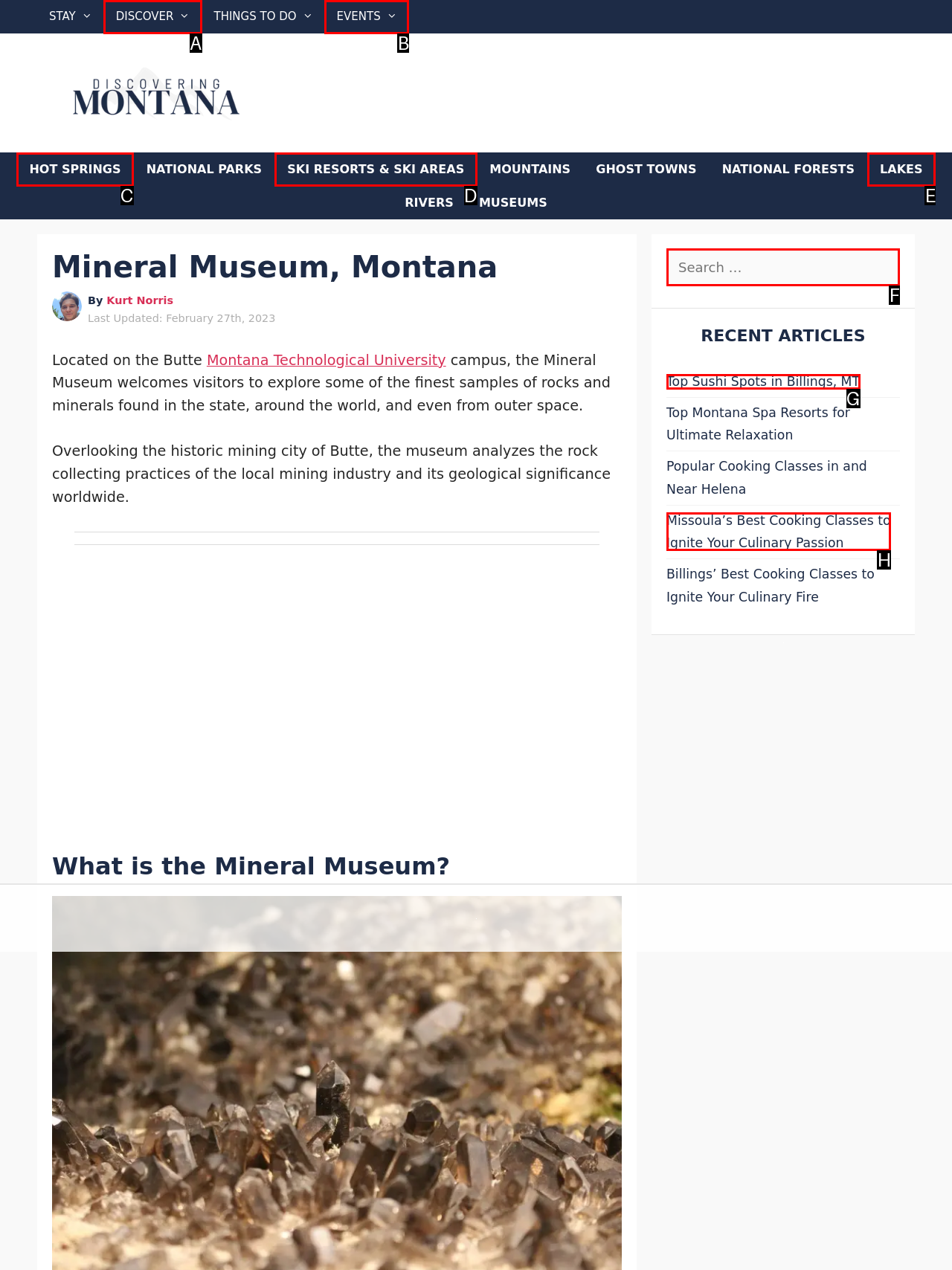Choose the letter of the element that should be clicked to complete the task: Visit NewSpace Lab website
Answer with the letter from the possible choices.

None